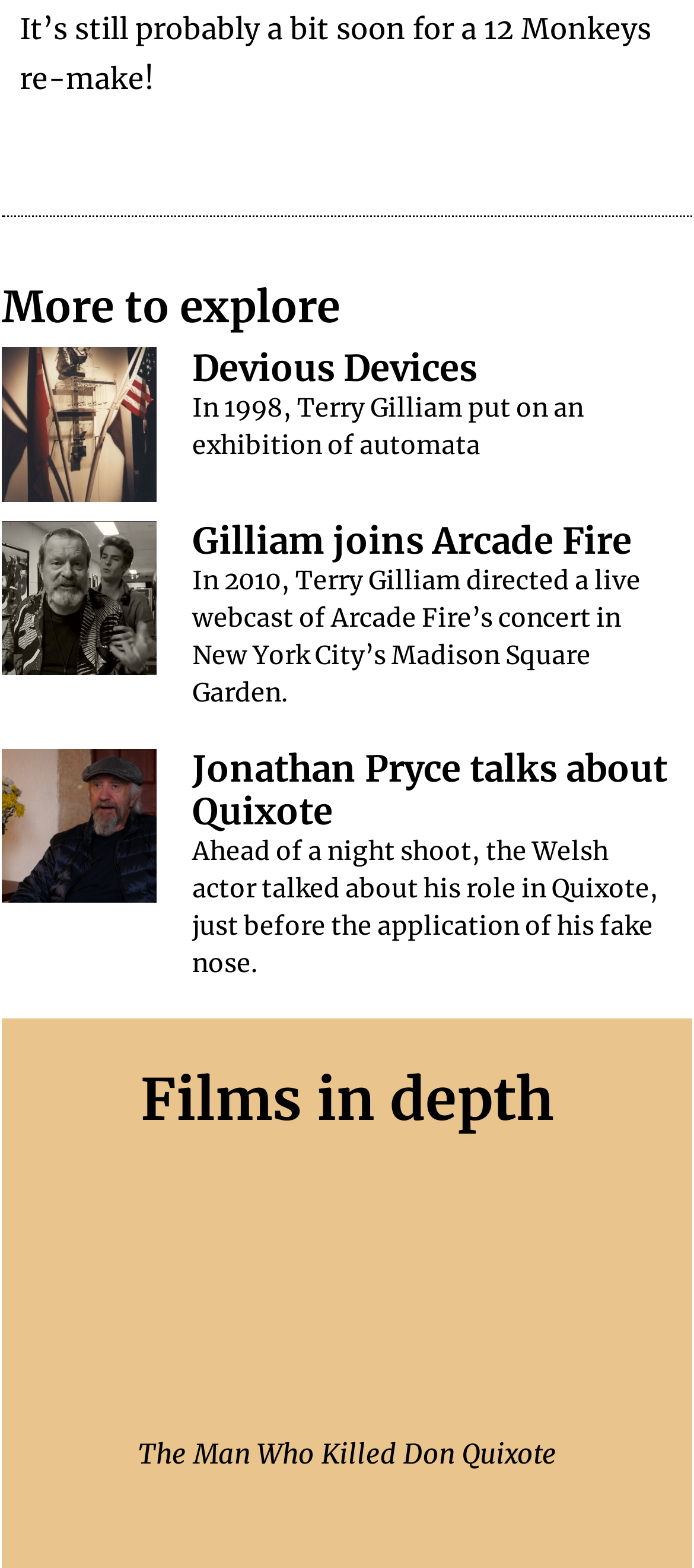What is the name of the film mentioned in the 'Films in depth' section?
Answer with a single word or phrase, using the screenshot for reference.

The Man Who Killed Don Quixote